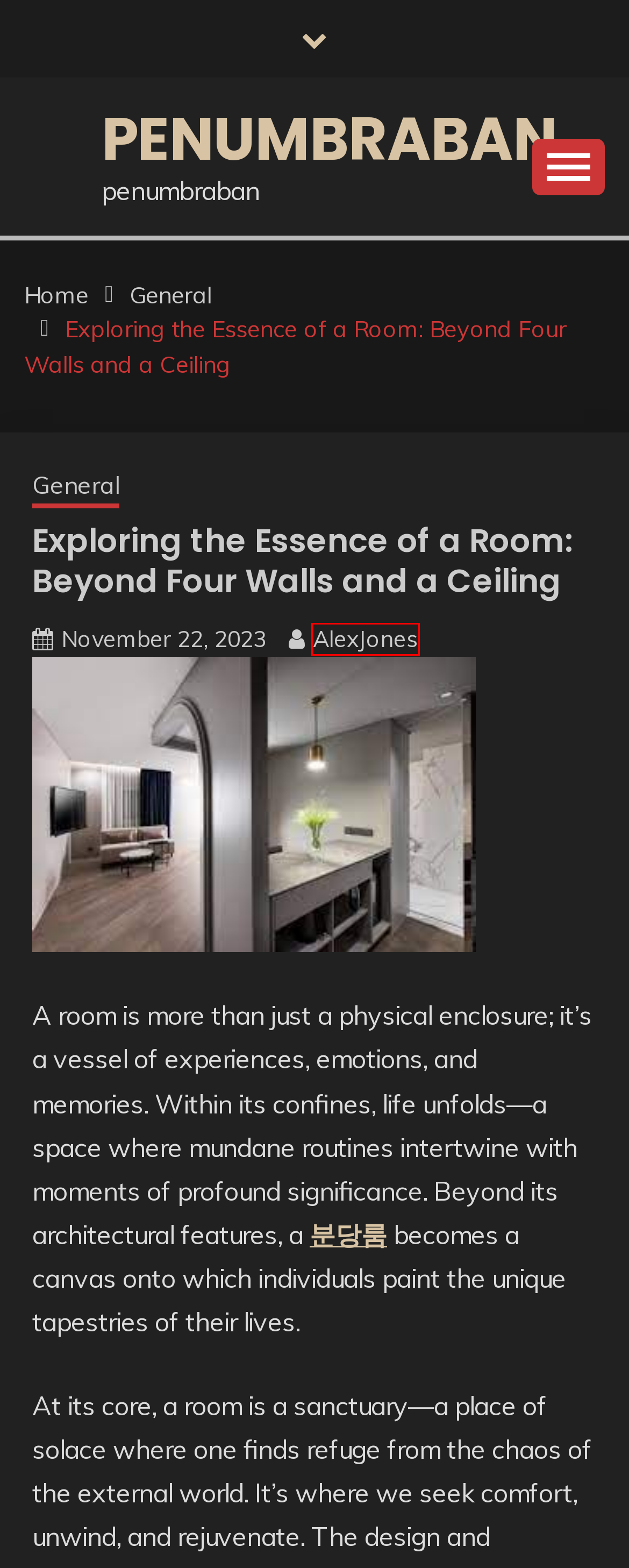You have a screenshot showing a webpage with a red bounding box highlighting an element. Choose the webpage description that best fits the new webpage after clicking the highlighted element. The descriptions are:
A. 128Sports 🔱 Link Alternatif Situs Game Online Terbesar 2024
B. 온라인 홀덤사이트 추천 순위 텍사스 홀덤 정보 | 2023 라이징홀덤
C. Ucokbet - Permainan Slot Gacor Mudah Maxwin
D. 【라운딩19홀】 분당셔츠룸, 정자동셔츠룸, 분당퍼블릭룸, 분당유흥, 분당가라오케, 분당룸
E. AlexJones, Author at penumbraban
F. General Archives - penumbraban
G. Daftar Slot Pulsa Gacor Gampang Menang Hari Ini ⥤ INDOBET
H. DEWA1000: Link Daftar Slot Gacor Terpercaya Hari Ini & Terbaik 2024

E